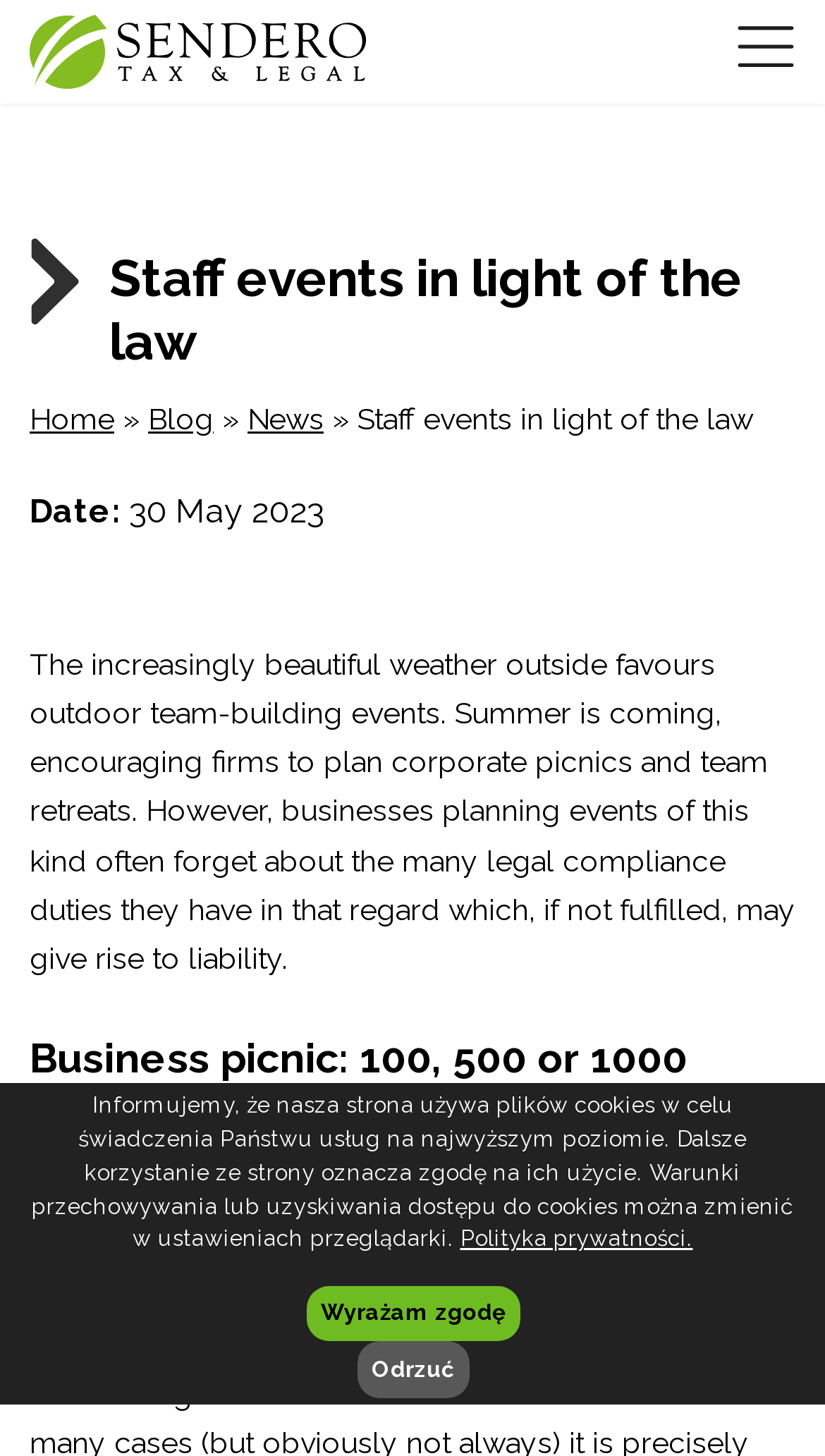Please examine the image and provide a detailed answer to the question: What is the purpose of the article?

I analyzed the content of the article and found that its purpose is to inform readers about the legal compliance duties that businesses need to fulfill when planning staff events, such as corporate picnics and team retreats.